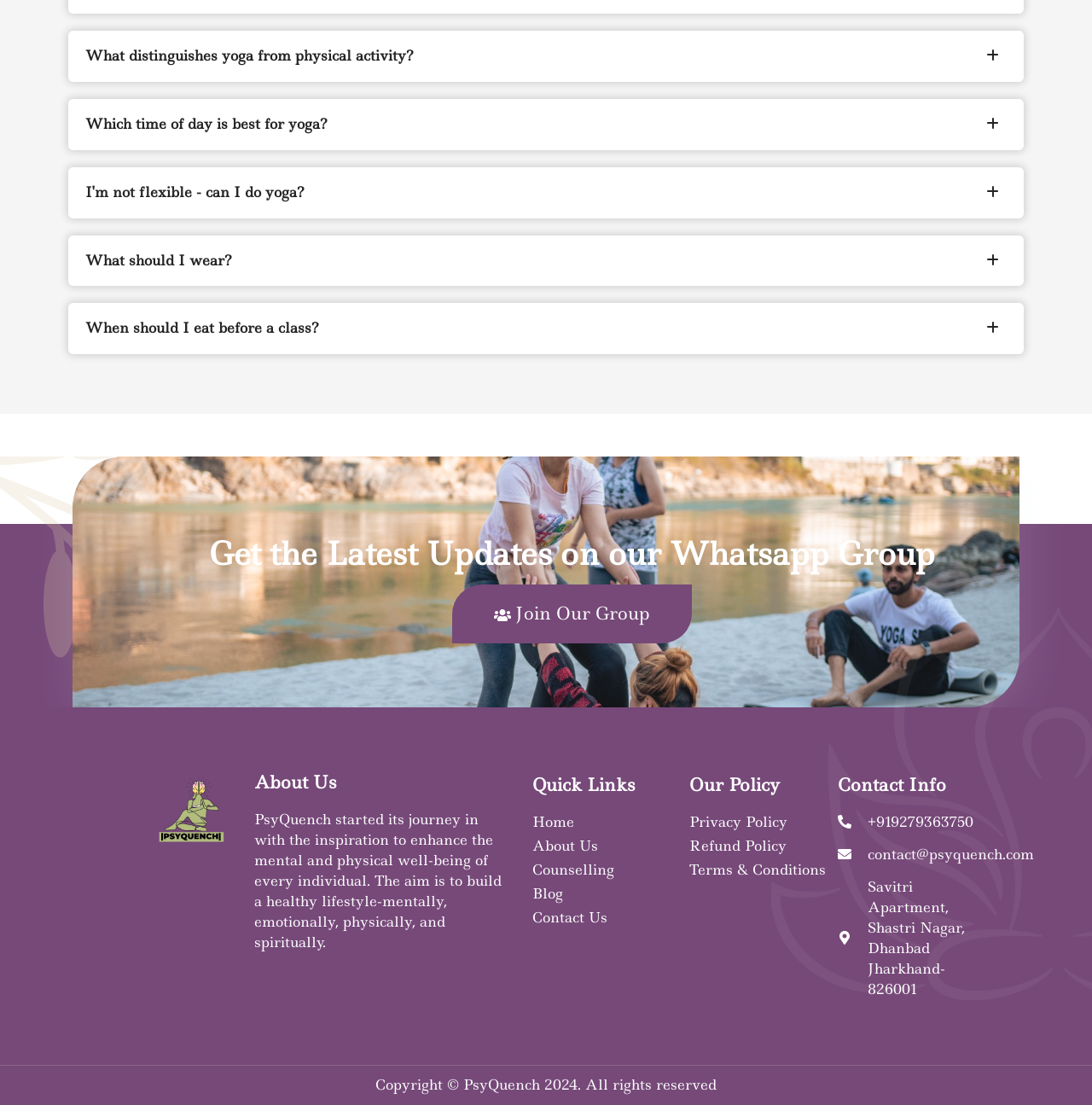Based on the provided description, "Blog", find the bounding box of the corresponding UI element in the screenshot.

[0.487, 0.799, 0.62, 0.818]